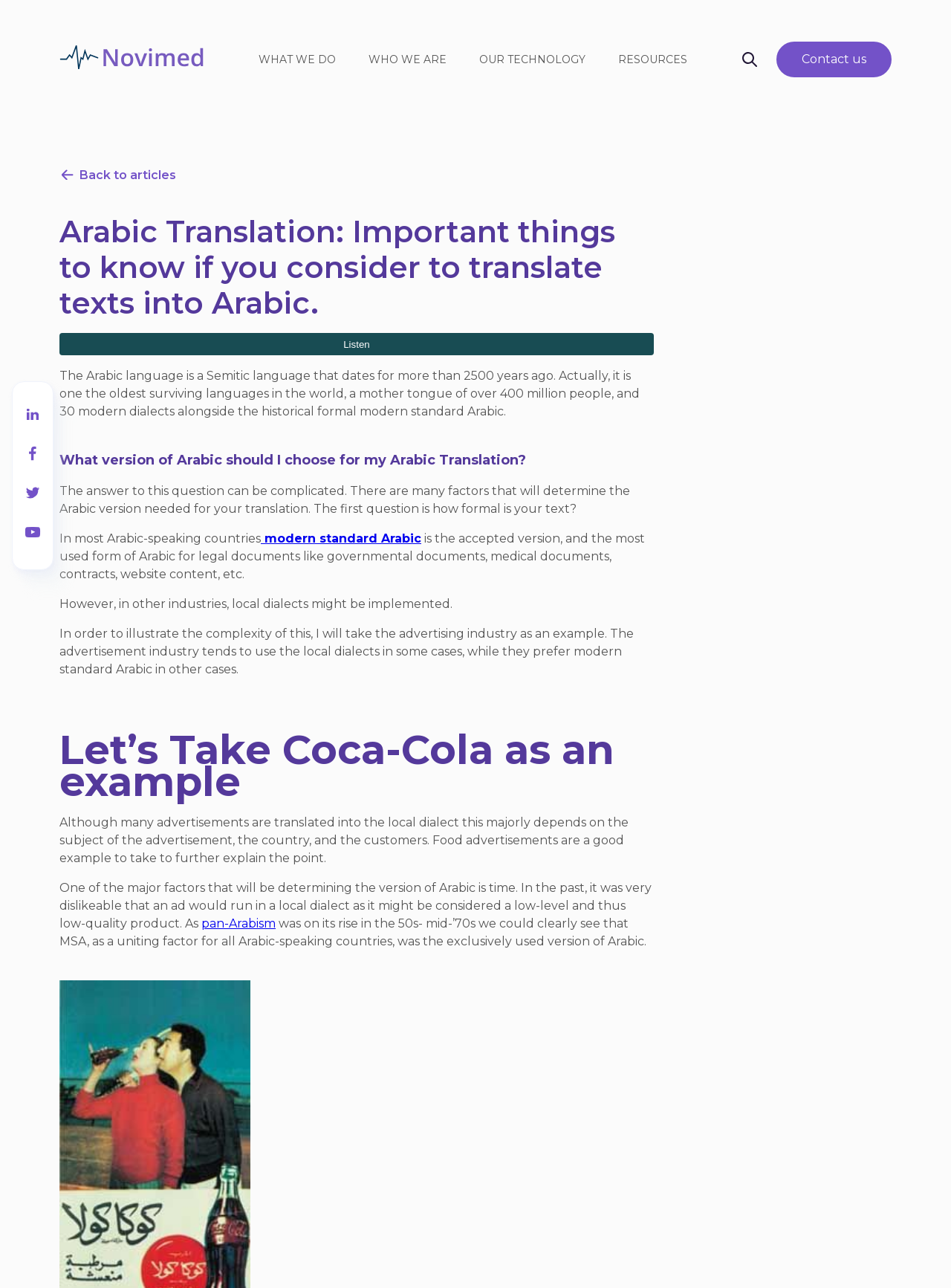Offer a thorough description of the webpage.

This webpage is about Arabic translation, specifically discussing the requirements and challenges of the translation industry when dealing with Arabic translation. 

At the top of the page, there are several links, including "WHAT WE DO", "WHO WE ARE", "OUR TECHNOLOGY", and "RESOURCES", which are positioned horizontally and evenly spaced. To the right of these links, there is a search icon and a "Contact us" link. 

Below these links, there is a header section with a title "Arabic Translation: Important things to know if you consider to translate texts into Arabic." This title is followed by a "Listen" button. 

The main content of the page is divided into sections, each with a heading. The first section discusses the Arabic language, its history, and its dialects. The text explains that Arabic is a Semitic language that dates back over 2500 years and is spoken by over 400 million people. 

The next section, "What version of Arabic should I choose for my Arabic Translation?", explores the factors that determine the Arabic version needed for translation. The text explains that the answer to this question can be complicated and depends on the formality of the text and the industry. 

The following sections provide examples to illustrate the complexity of choosing the right Arabic version, including the use of modern standard Arabic and local dialects in different industries, such as advertising. The example of Coca-Cola is used to demonstrate how the version of Arabic used in advertisements depends on the subject, country, and customers. 

At the bottom of the page, there are social media links, including Linkedin, Facebook, Twitter, and Youtube icons, which are positioned horizontally and evenly spaced.